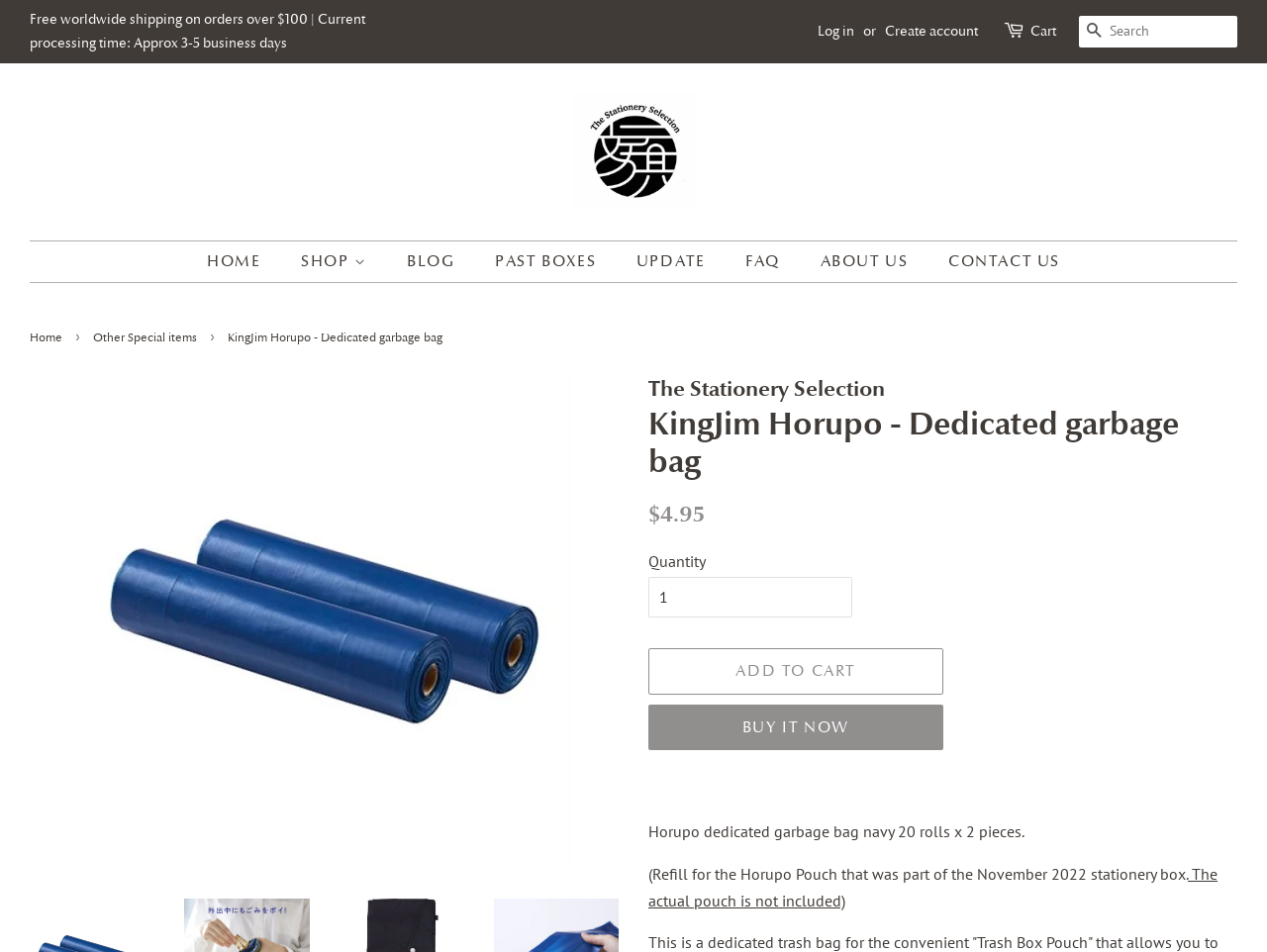Identify the bounding box coordinates of the part that should be clicked to carry out this instruction: "View your cart".

[0.813, 0.021, 0.834, 0.045]